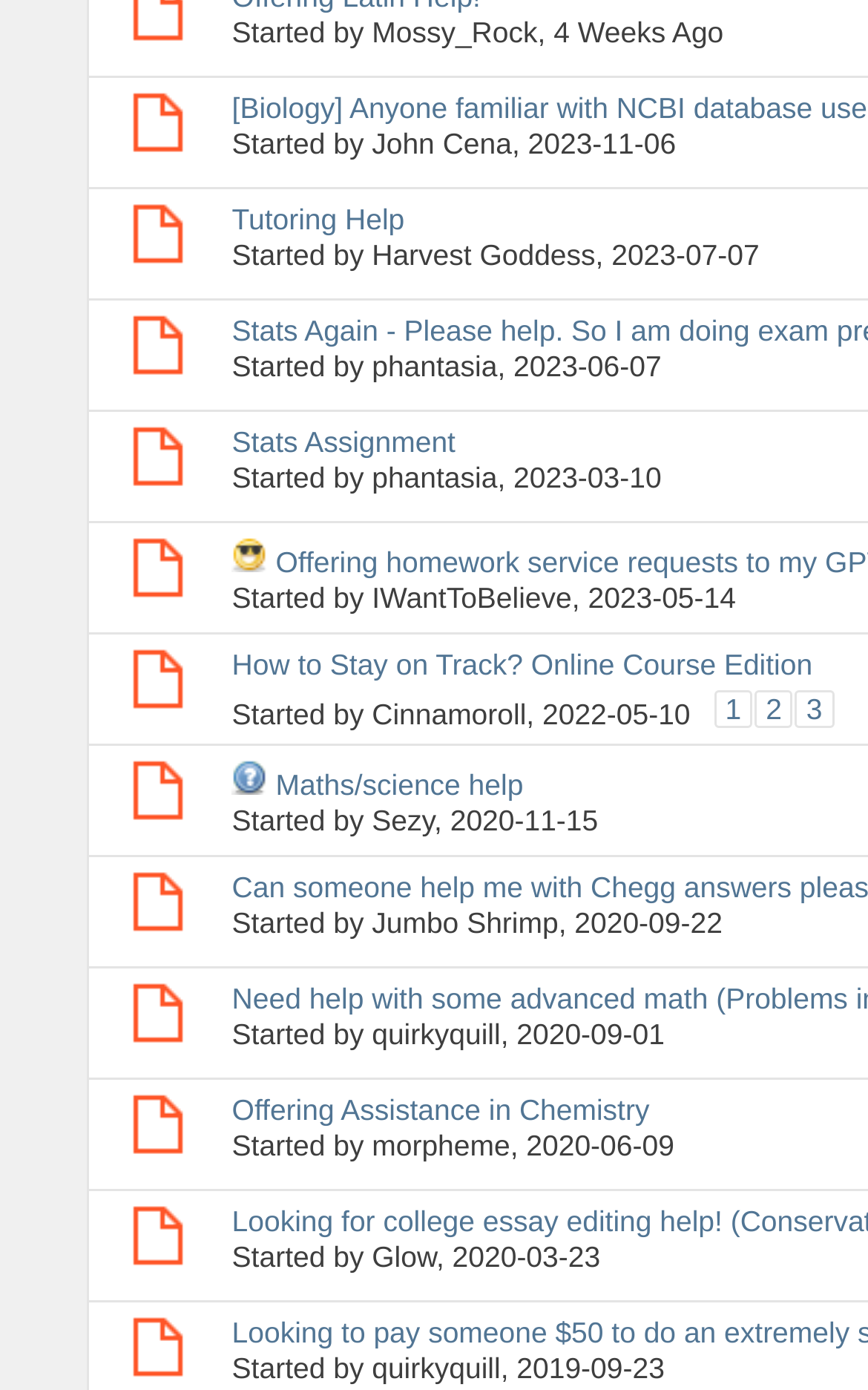Answer the question with a single word or phrase: 
What is the earliest date a thread was started?

2019-09-23